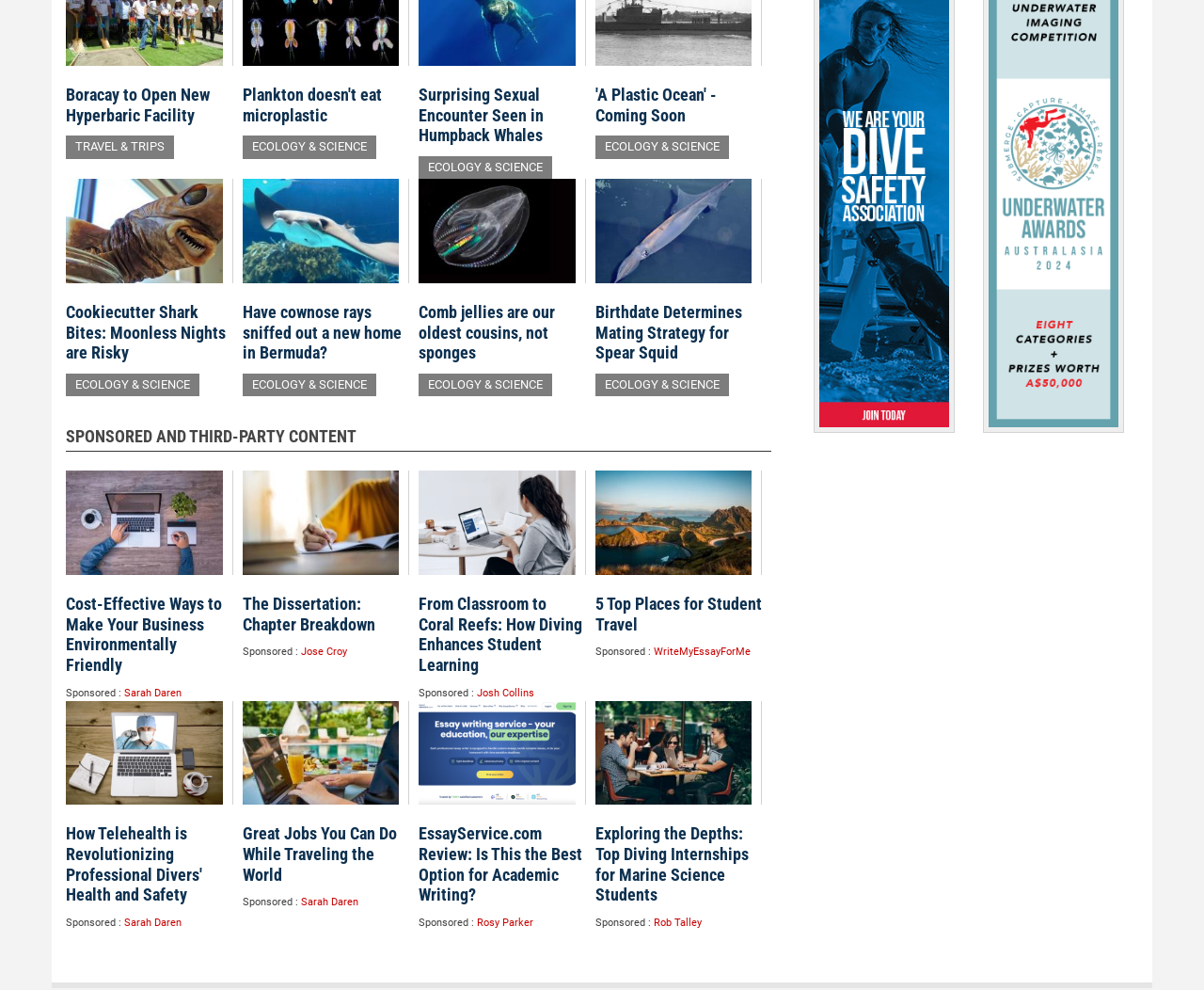How many images are on the webpage?
Please look at the screenshot and answer using one word or phrase.

7